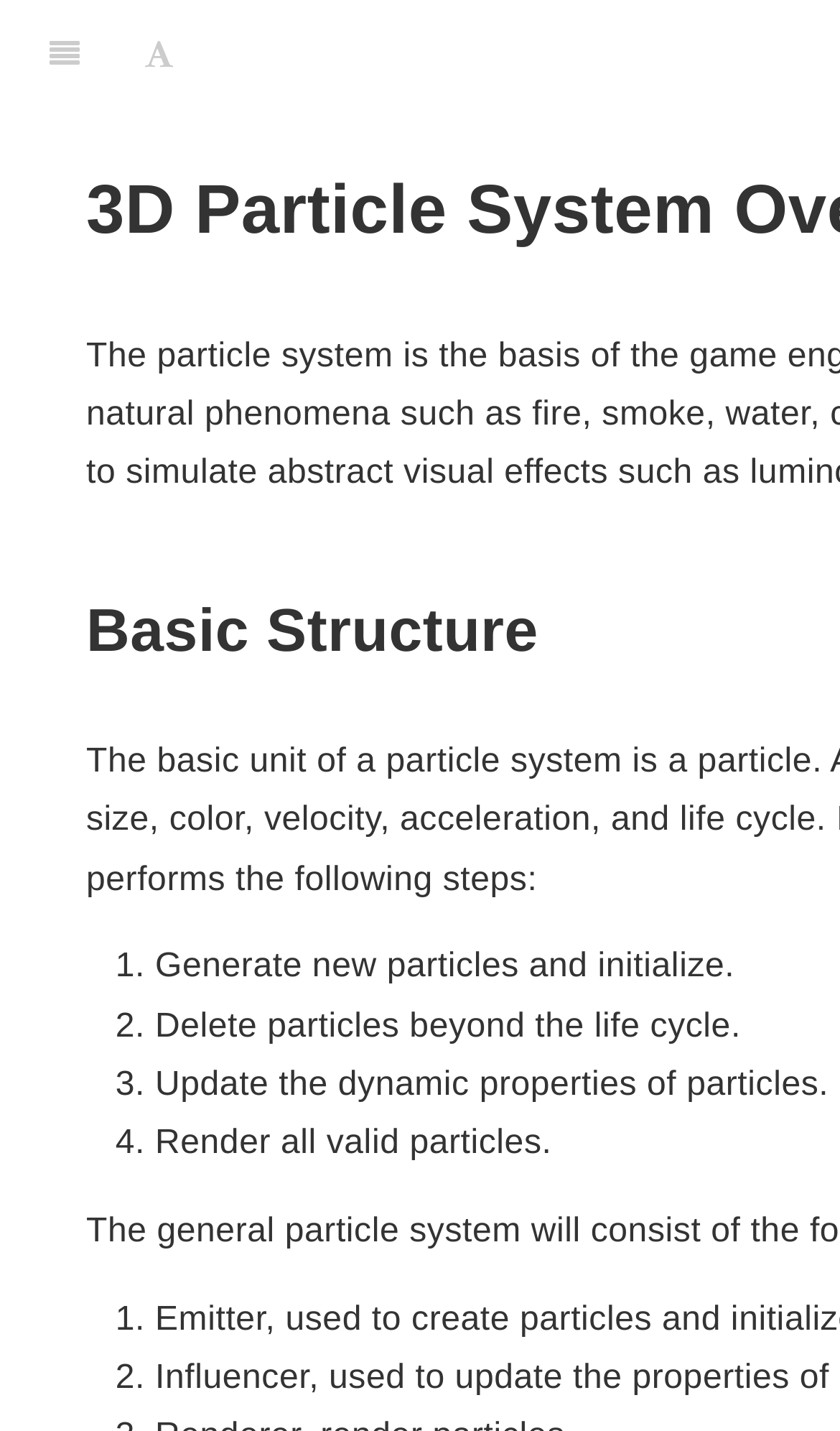How many steps are involved in the 3D particle system?
Please respond to the question with a detailed and well-explained answer.

The webpage lists four steps involved in the 3D particle system: generating new particles, deleting particles beyond their life cycle, updating their dynamic properties, and rendering all valid particles.